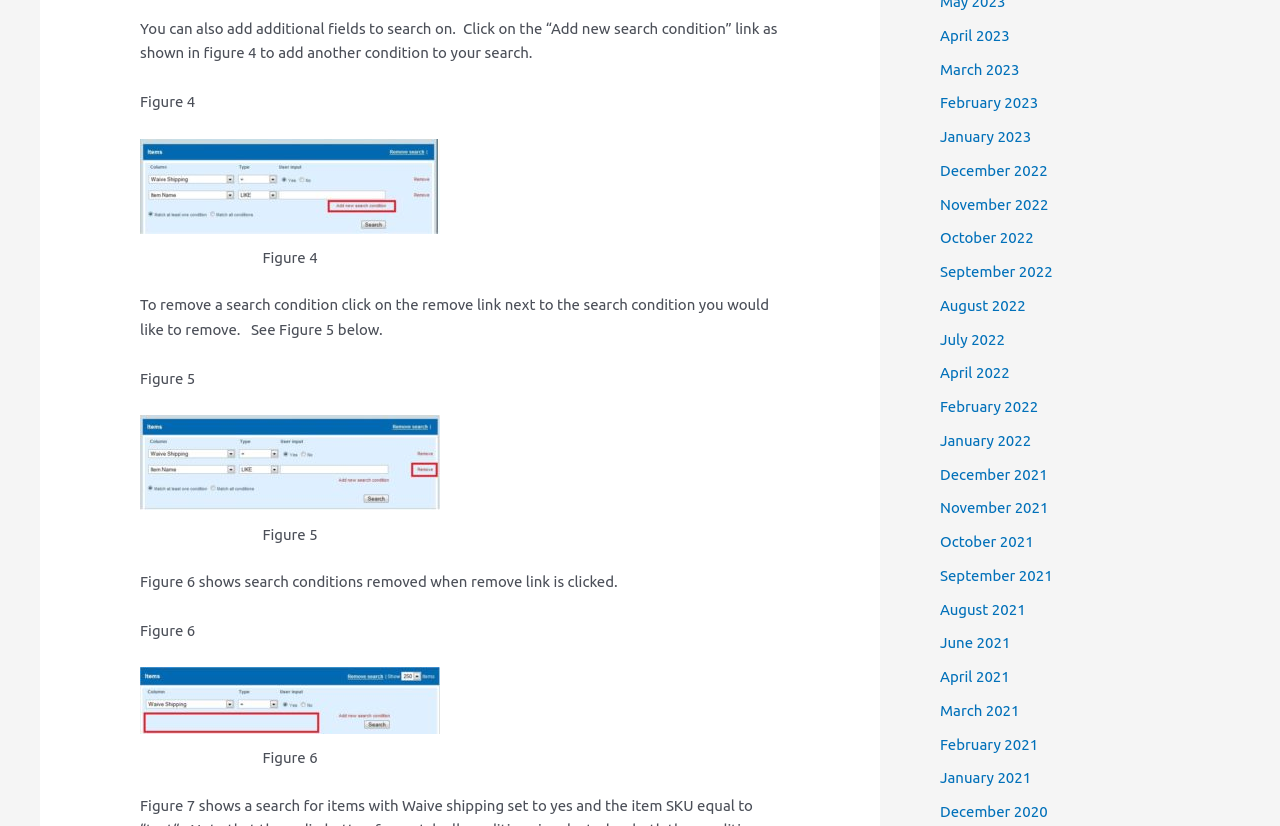What are the months listed on the webpage? Examine the screenshot and reply using just one word or a brief phrase.

Months from 2020 to 2023